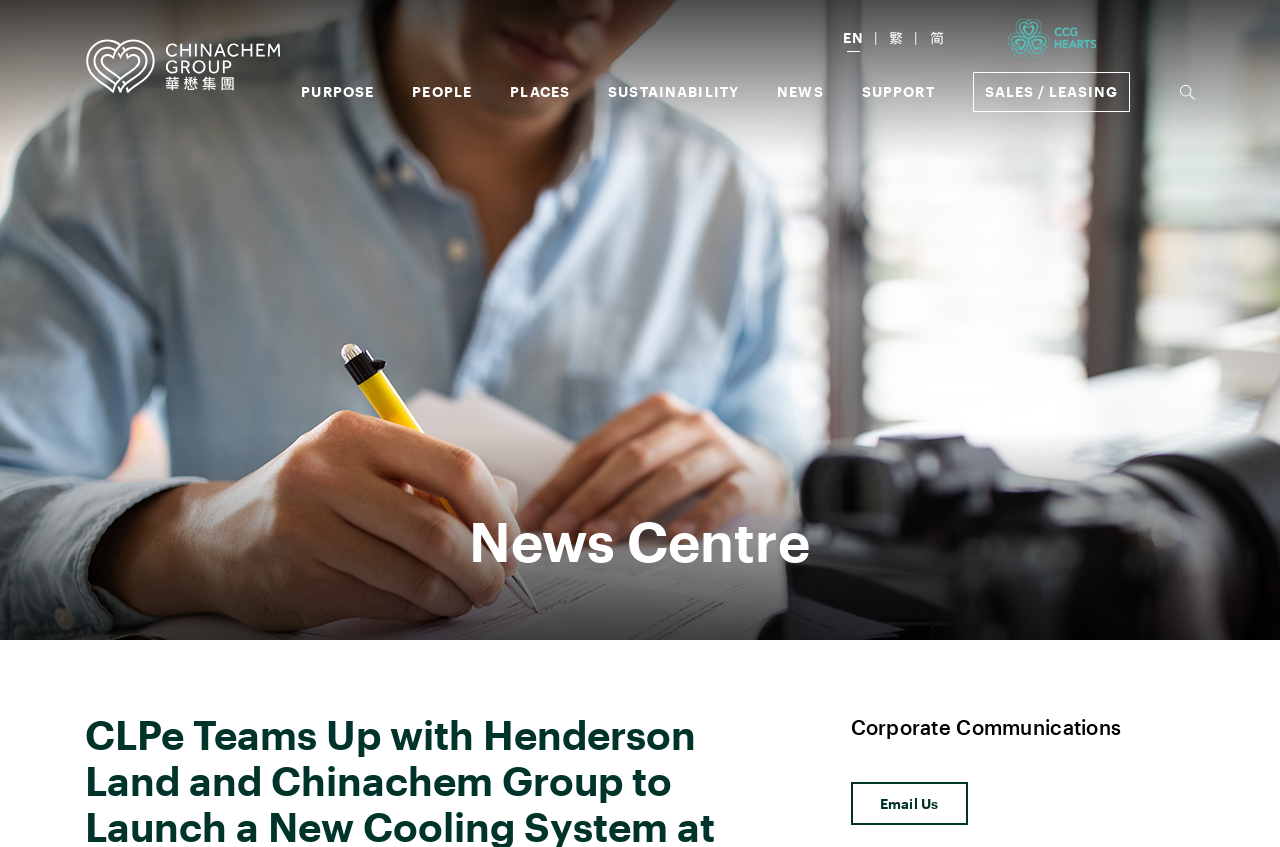Can you provide the bounding box coordinates for the element that should be clicked to implement the instruction: "View news"?

[0.607, 0.097, 0.644, 0.117]